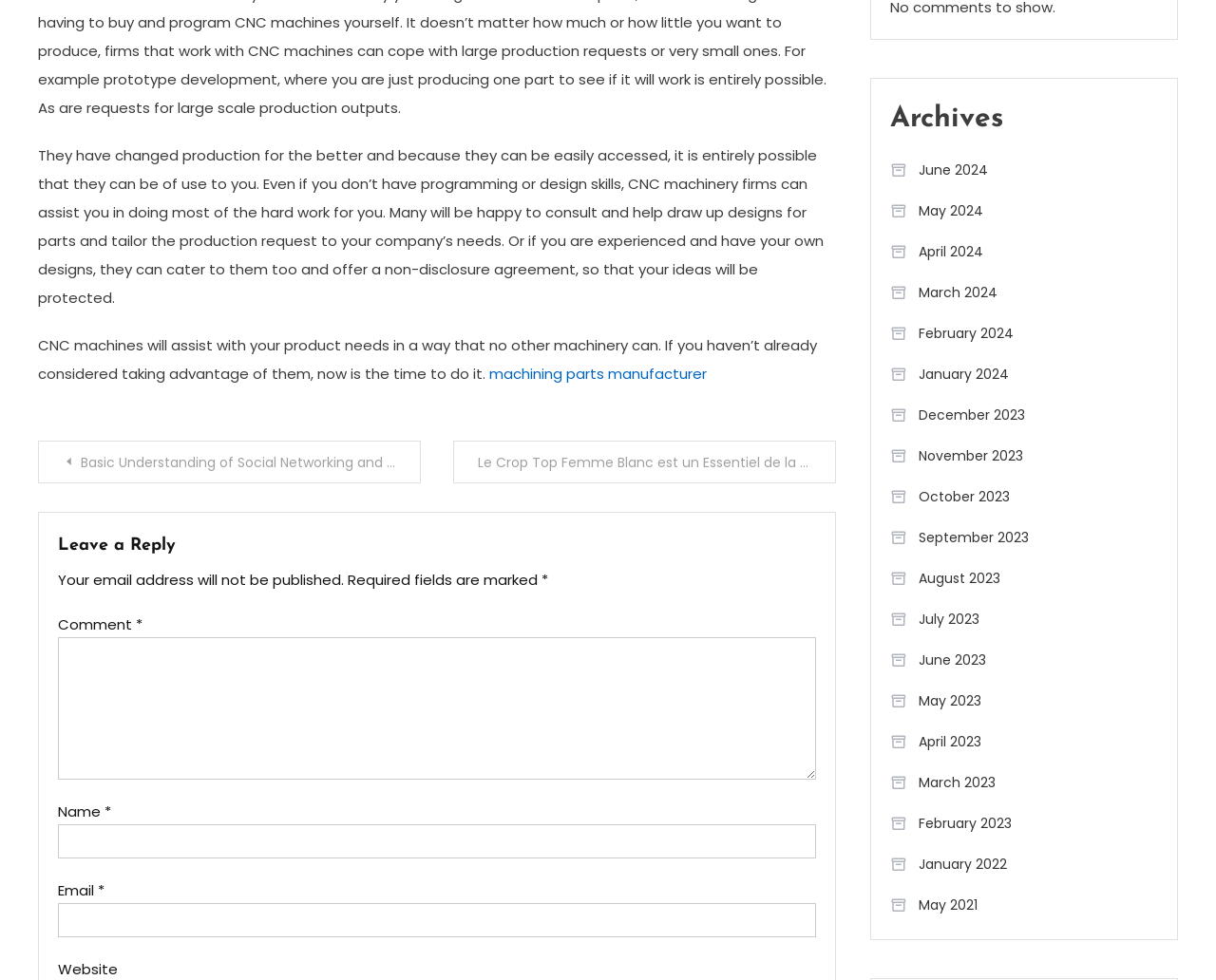Extract the bounding box coordinates for the UI element described by the text: "January 2024". The coordinates should be in the form of [left, top, right, bottom] with values between 0 and 1.

[0.732, 0.367, 0.83, 0.398]